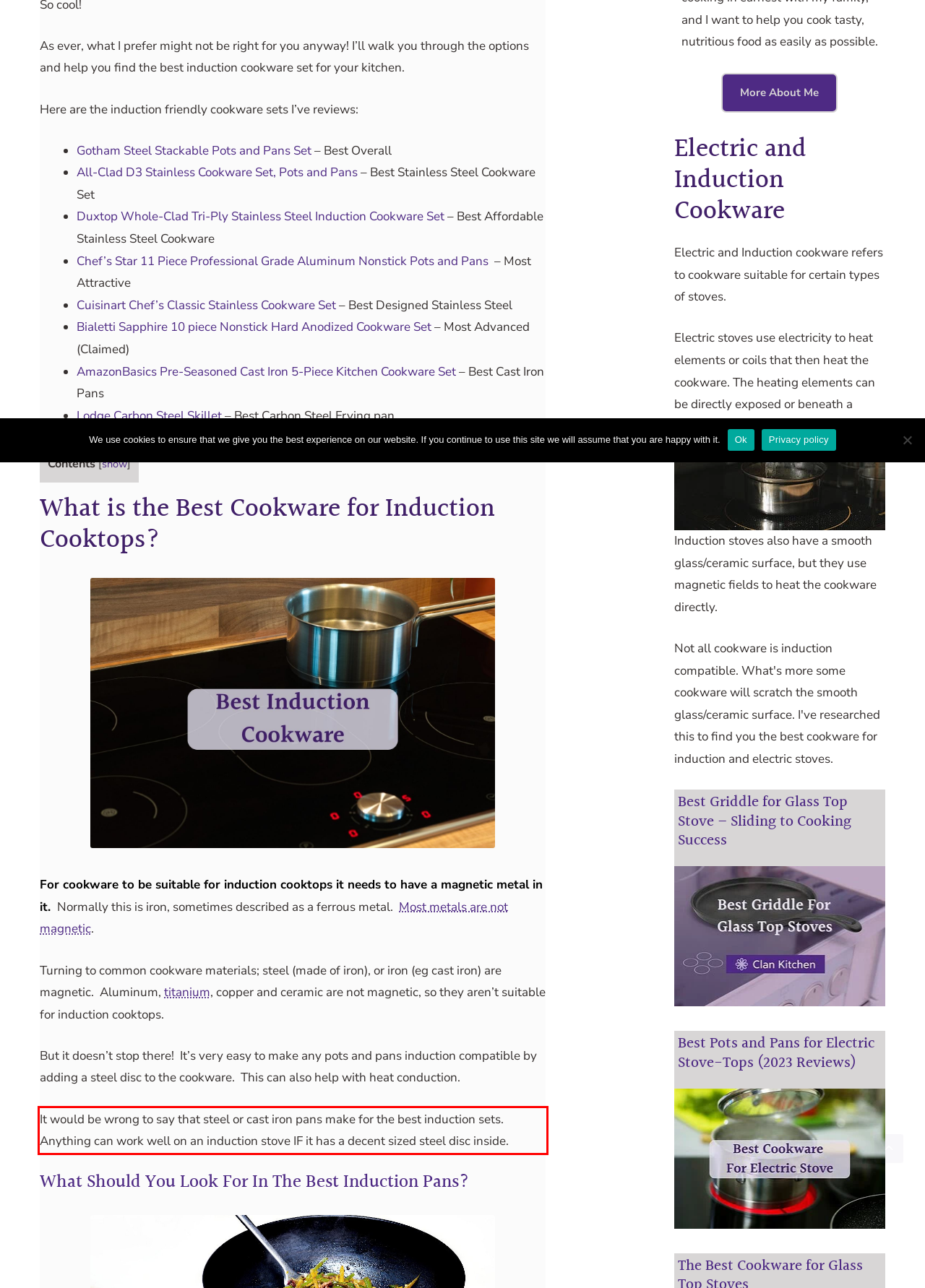Please perform OCR on the text content within the red bounding box that is highlighted in the provided webpage screenshot.

It would be wrong to say that steel or cast iron pans make for the best induction sets. Anything can work well on an induction stove IF it has a decent sized steel disc inside.